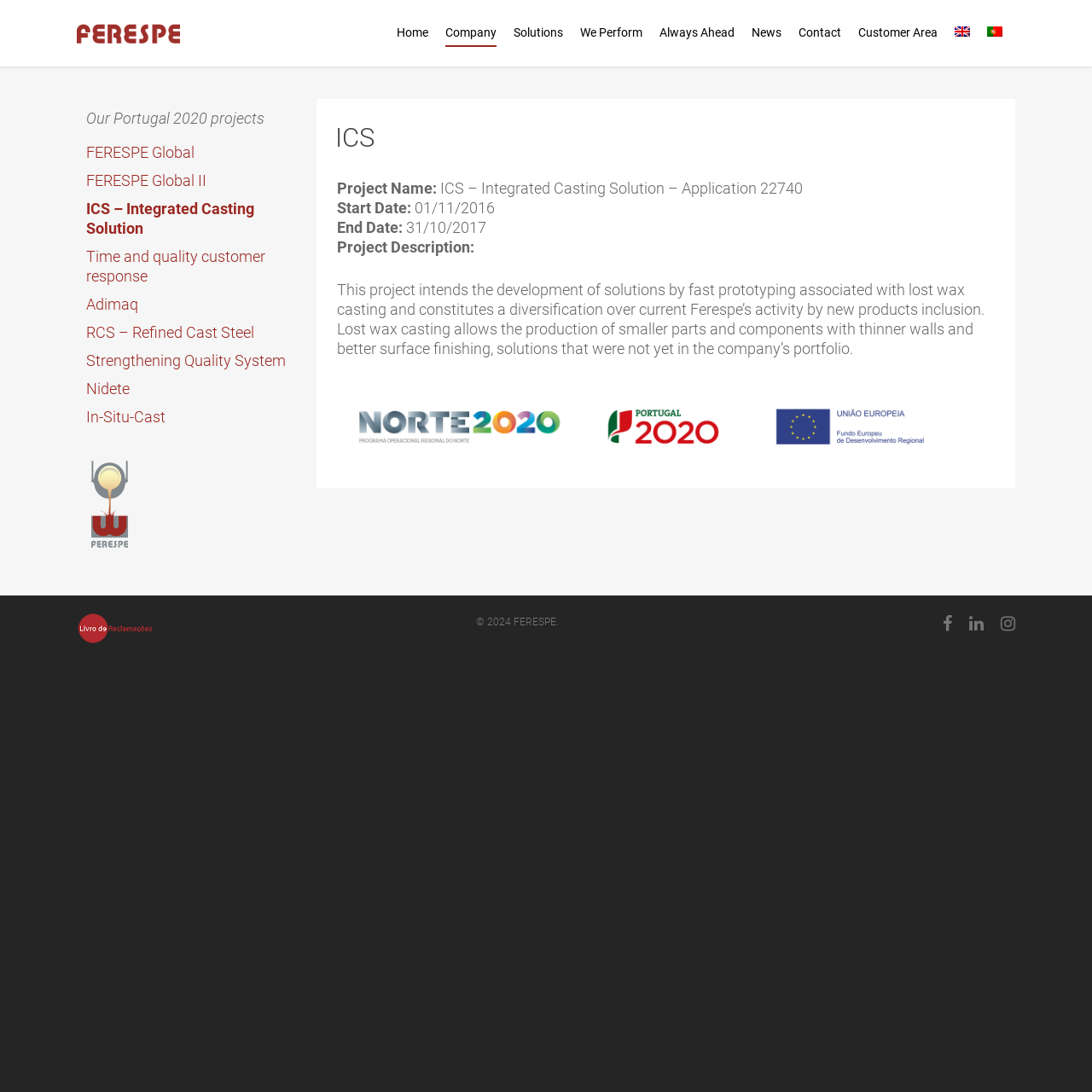Ascertain the bounding box coordinates for the UI element detailed here: "News". The coordinates should be provided as [left, top, right, bottom] with each value being a float between 0 and 1.

[0.688, 0.022, 0.716, 0.061]